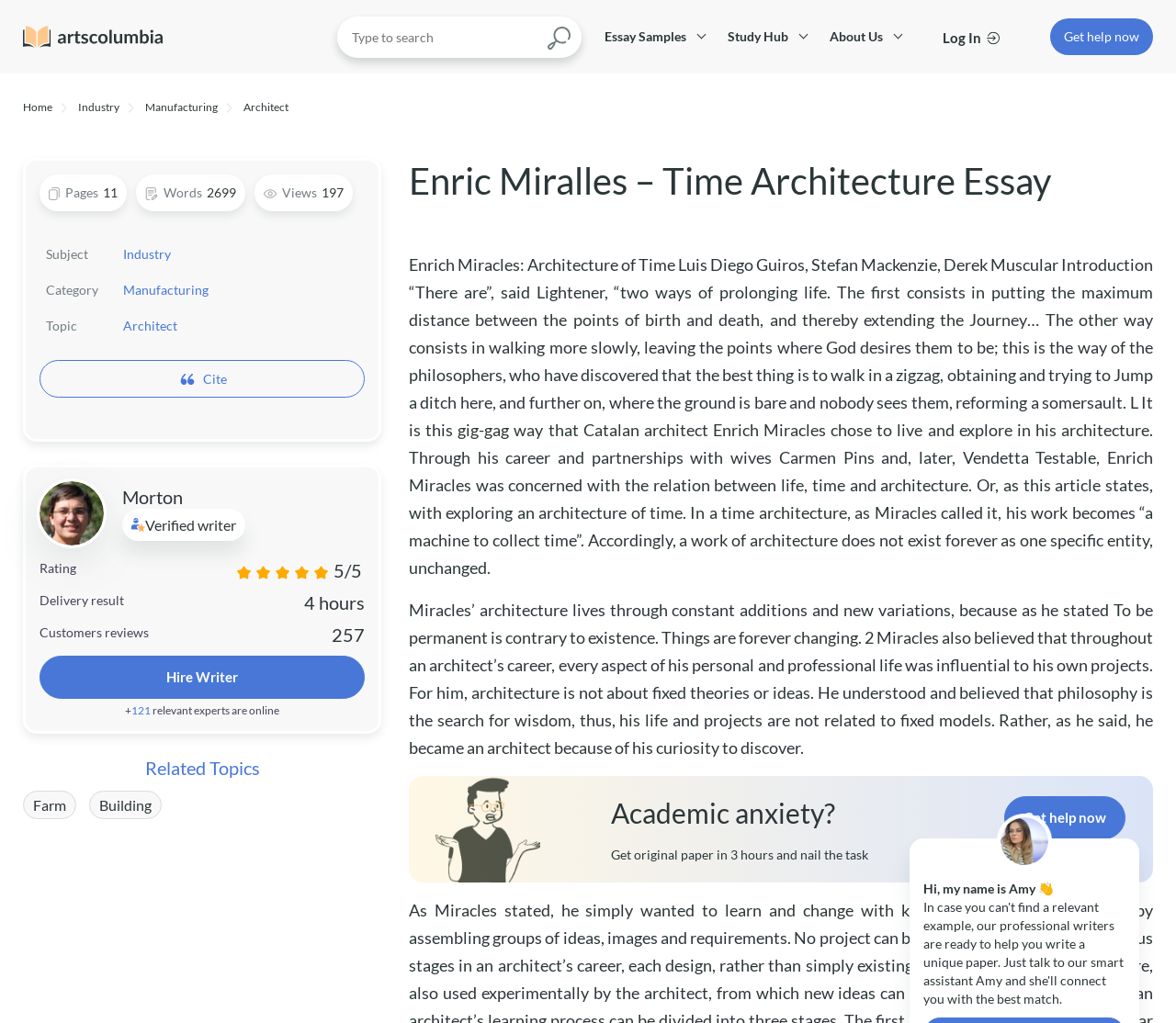Refer to the screenshot and answer the following question in detail:
What is the delivery time of the writer?

The delivery time of the writer is mentioned in the text 'Delivery result 4 hours' which is located below the writer's name 'Morton'.